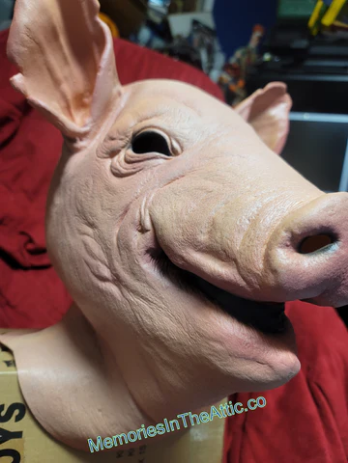What is the inspiration for the pig latex mask?
Look at the image and respond with a one-word or short-phrase answer.

Spiral From The Book of Saw